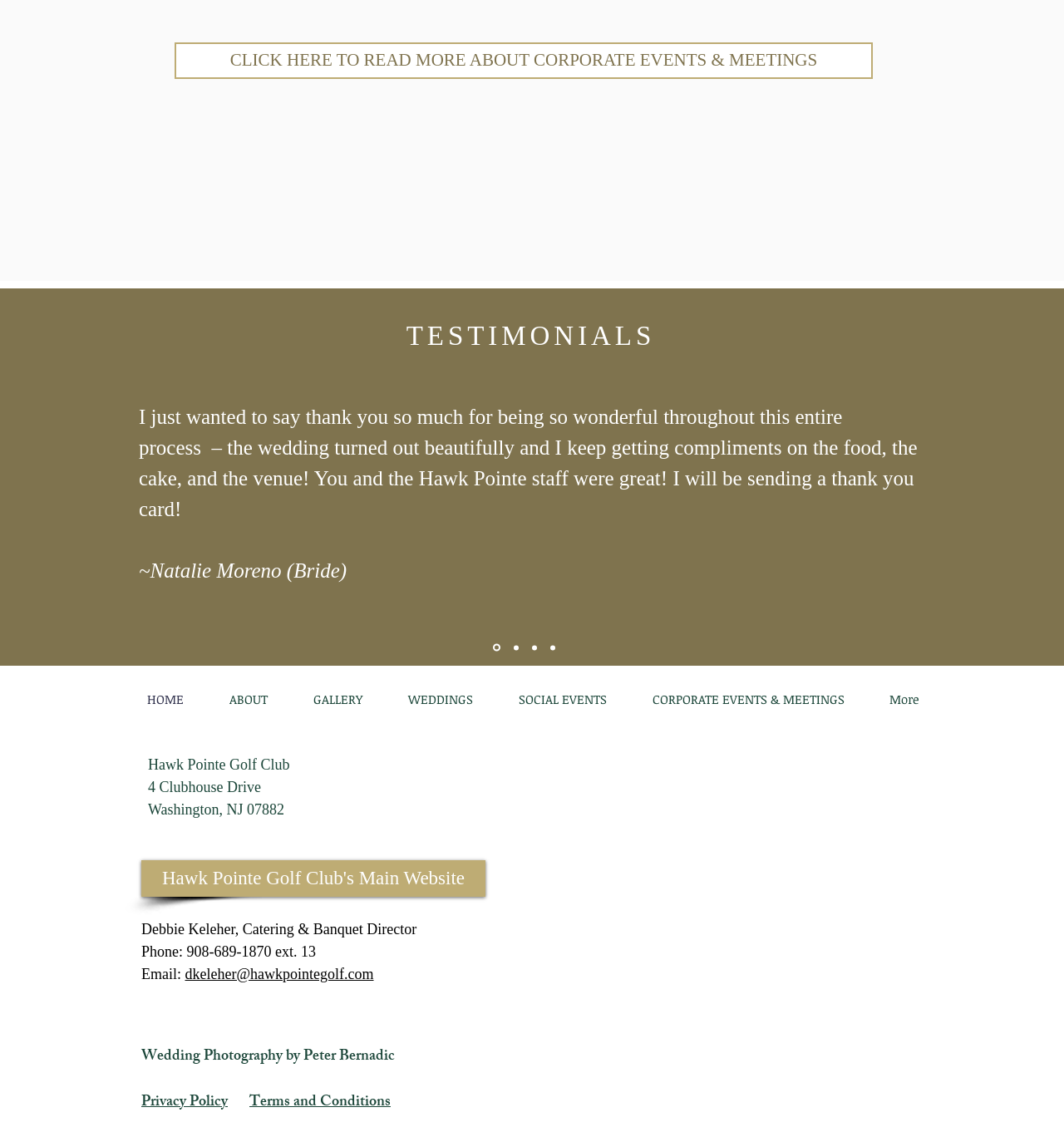Identify the bounding box coordinates for the UI element mentioned here: "CORPORATE EVENTS & MEETINGS". Provide the coordinates as four float values between 0 and 1, i.e., [left, top, right, bottom].

[0.592, 0.602, 0.814, 0.639]